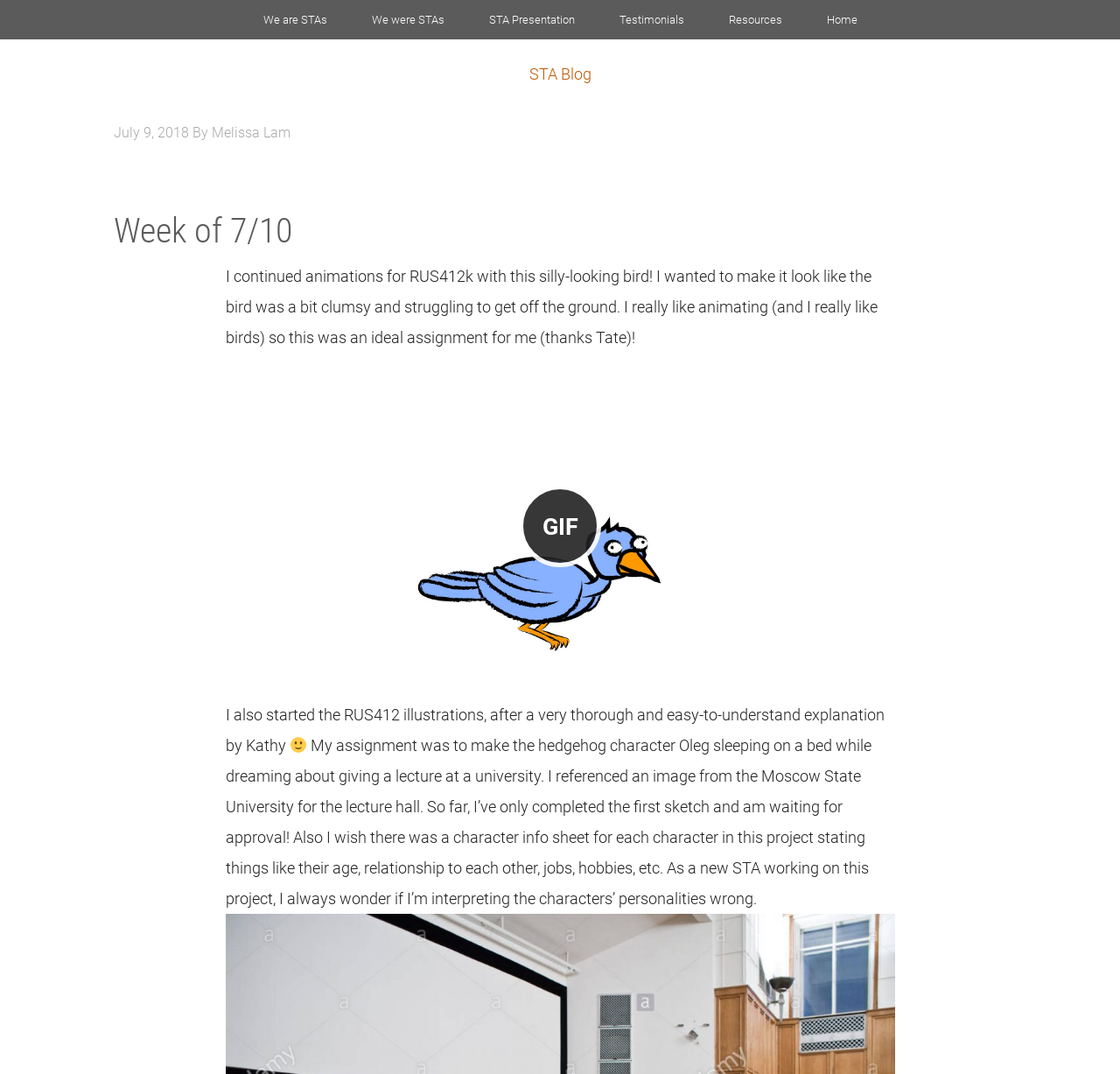How many links are in the navigation?
Please provide an in-depth and detailed response to the question.

I counted the number of links in the navigation section, which are 'We are STAs', 'We were STAs', 'STA Presentation', 'Testimonials', 'Resources', and 'Home'.